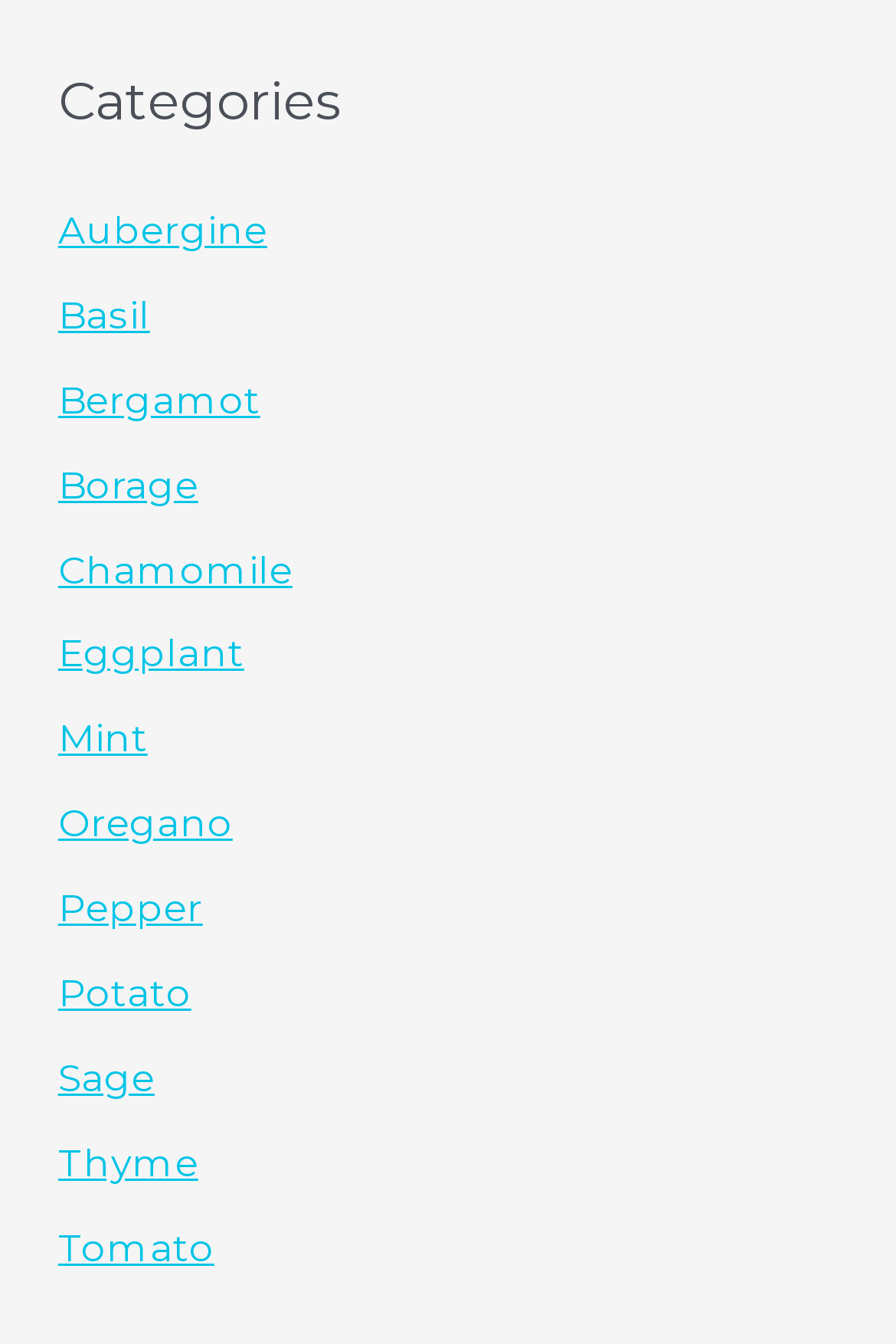Pinpoint the bounding box coordinates for the area that should be clicked to perform the following instruction: "go to Eggplant page".

[0.065, 0.469, 0.272, 0.503]